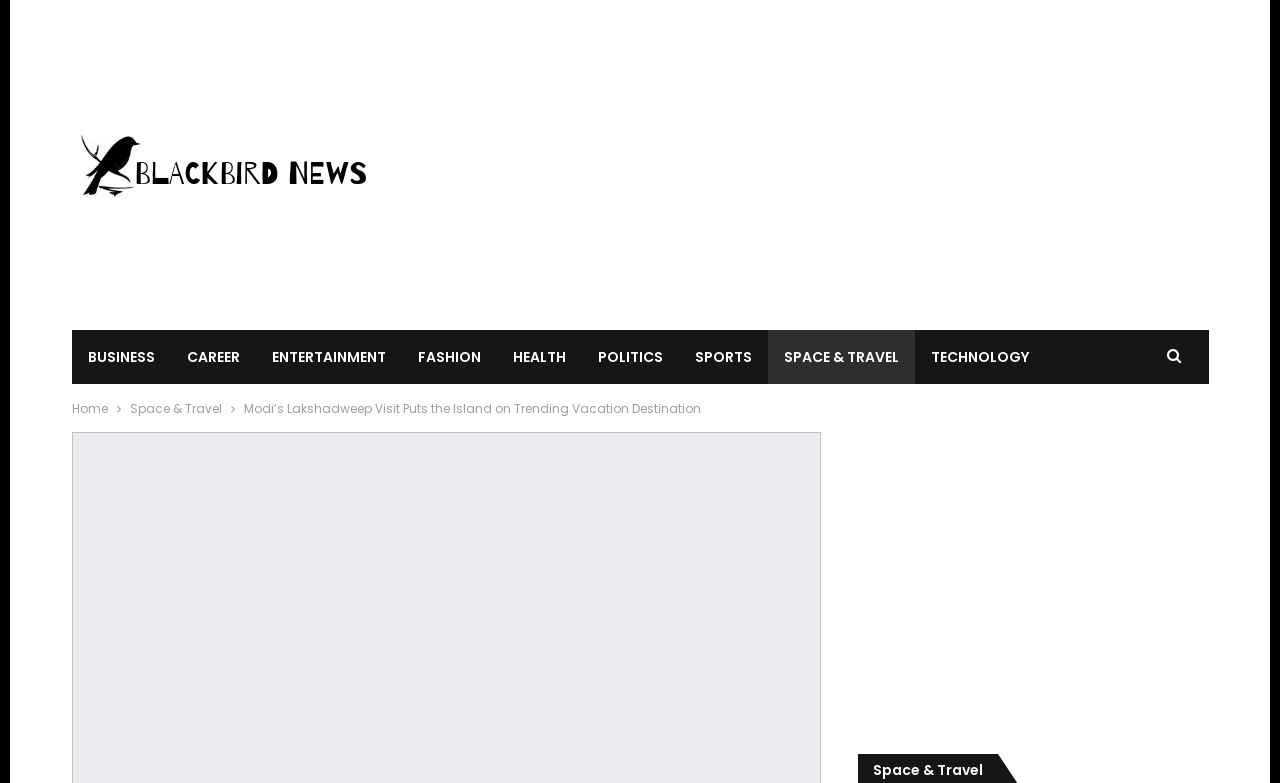Can you find the bounding box coordinates of the area I should click to execute the following instruction: "click on Modi’s Lakshadweep Visit Puts the Island on Trending Vacation Destination"?

[0.19, 0.511, 0.547, 0.533]